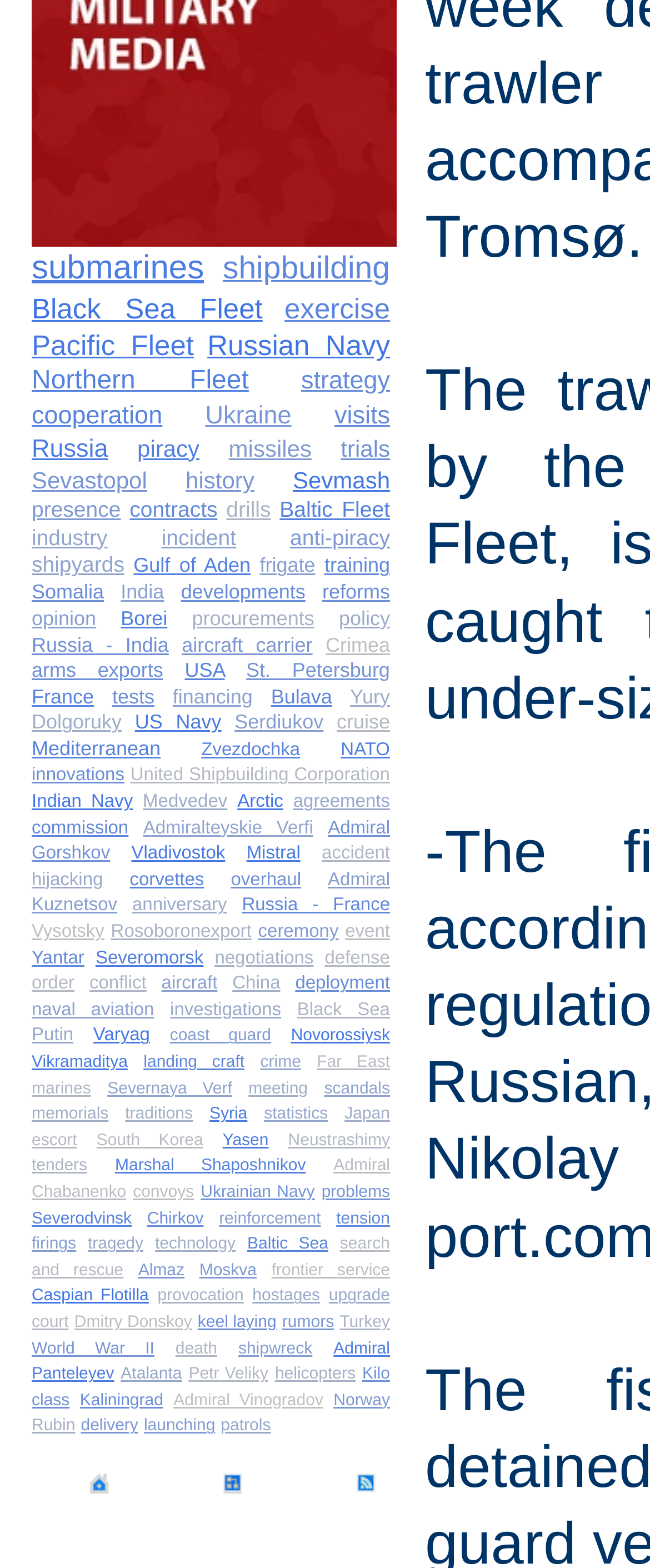Locate the bounding box coordinates of the clickable region to complete the following instruction: "visit Russian Navy."

[0.319, 0.211, 0.6, 0.231]